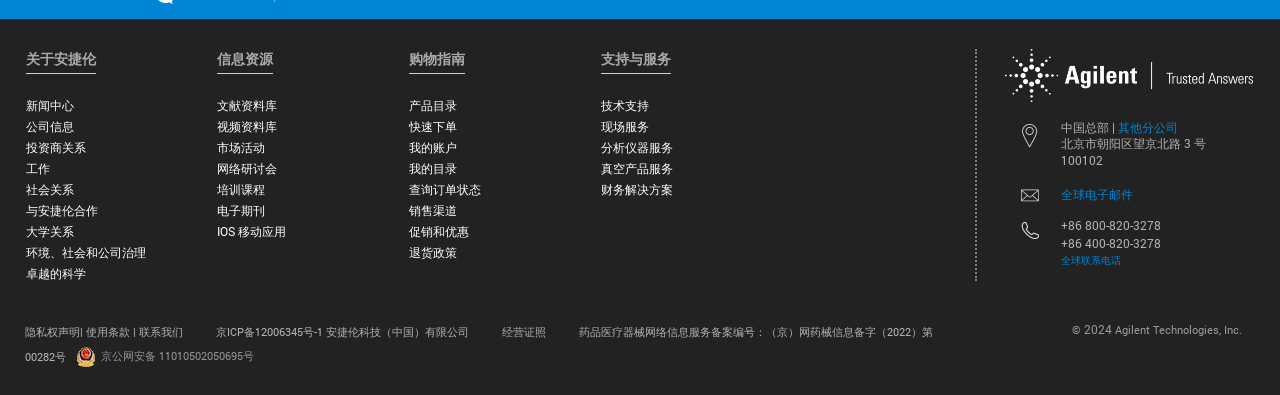What is the year of copyright?
Answer the question using a single word or phrase, according to the image.

2024